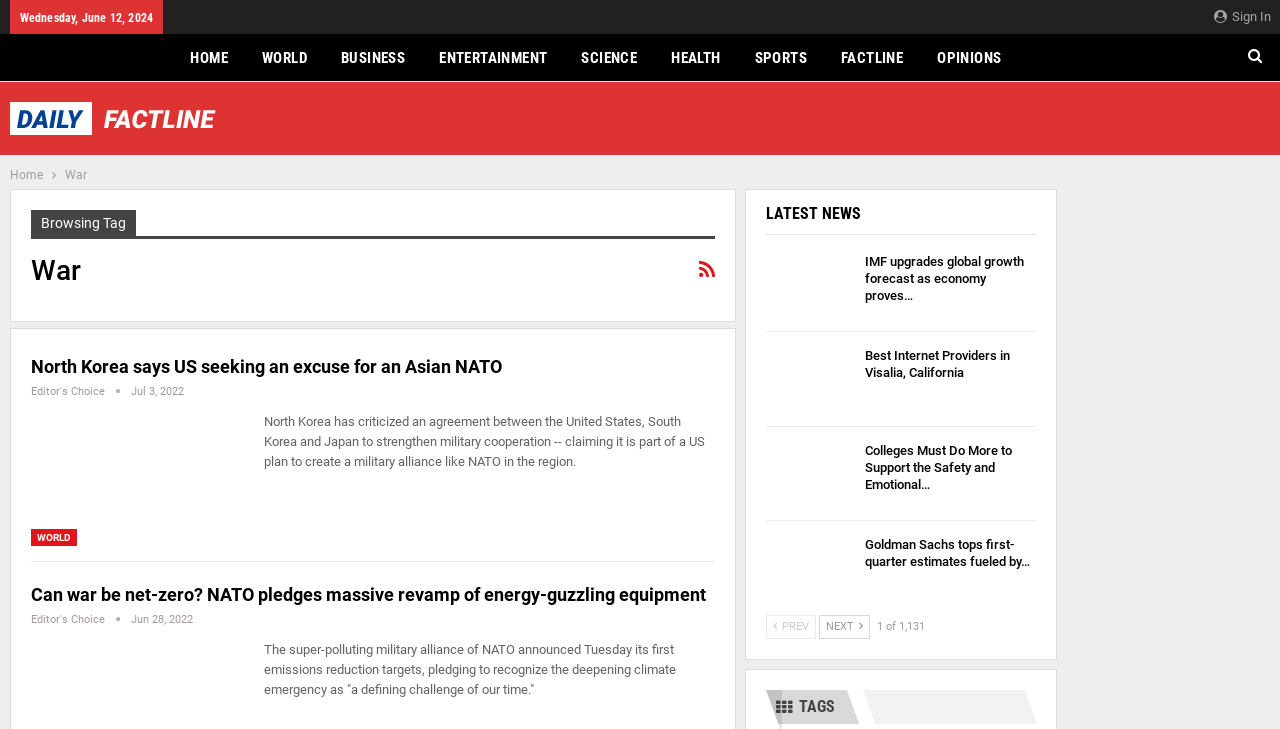Determine the bounding box coordinates for the area that needs to be clicked to fulfill this task: "Go to HOME page". The coordinates must be given as four float numbers between 0 and 1, i.e., [left, top, right, bottom].

[0.139, 0.047, 0.187, 0.112]